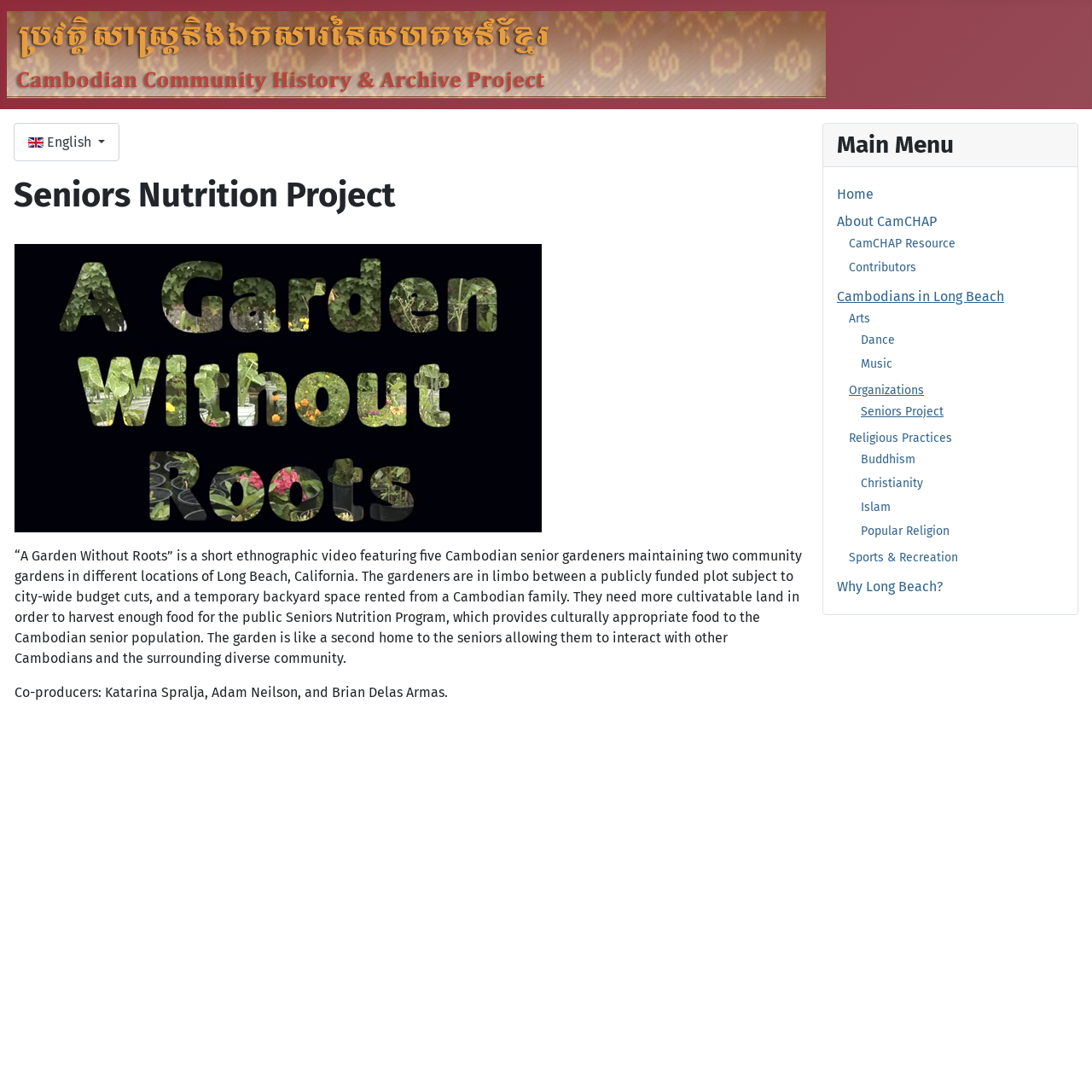Answer the question with a brief word or phrase:
What is the topic of the video 'A Garden Without Roots'?

Cambodian senior gardeners